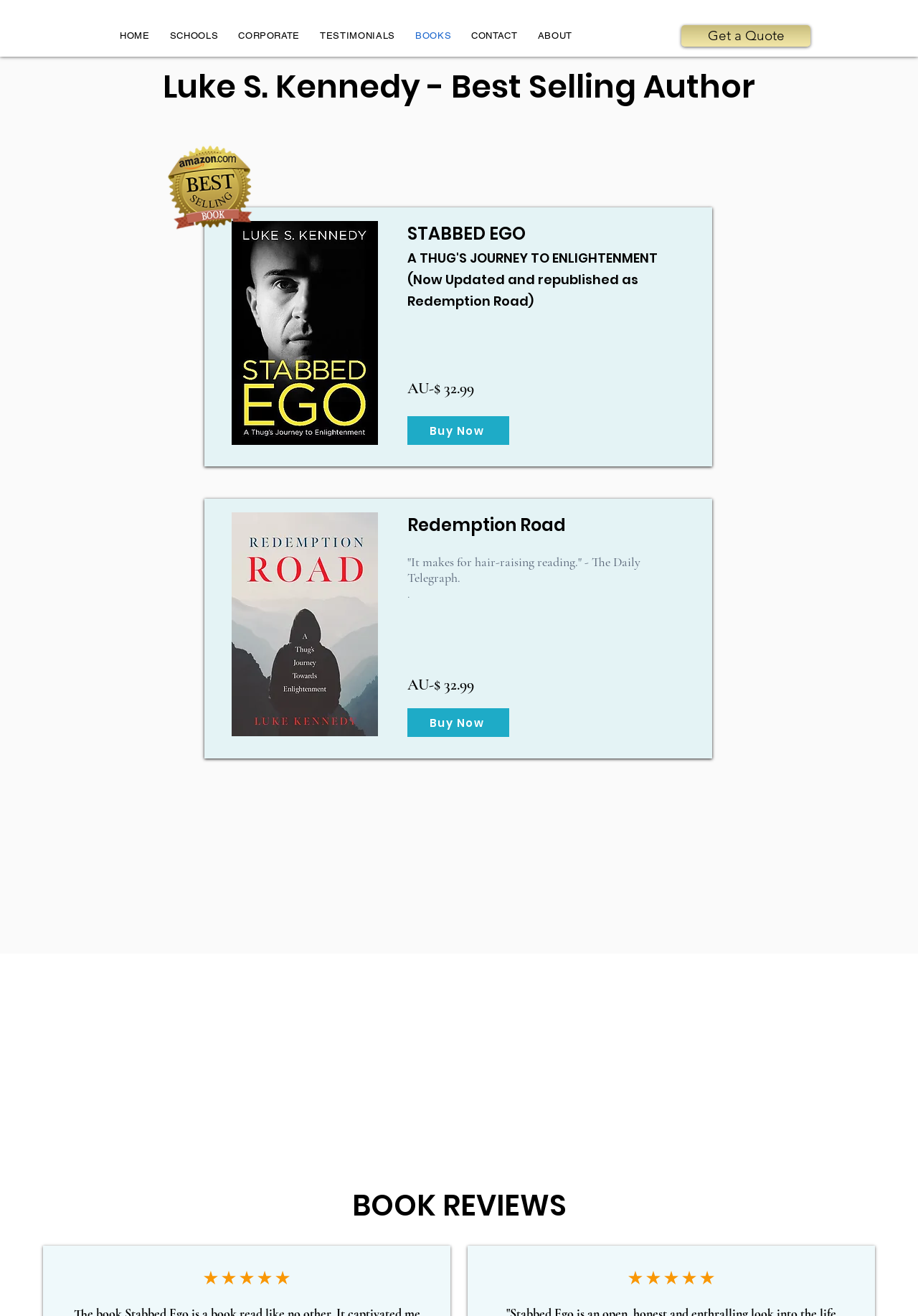Please reply to the following question with a single word or a short phrase:
What is the title of the book featured on this page?

Stabbed Ego